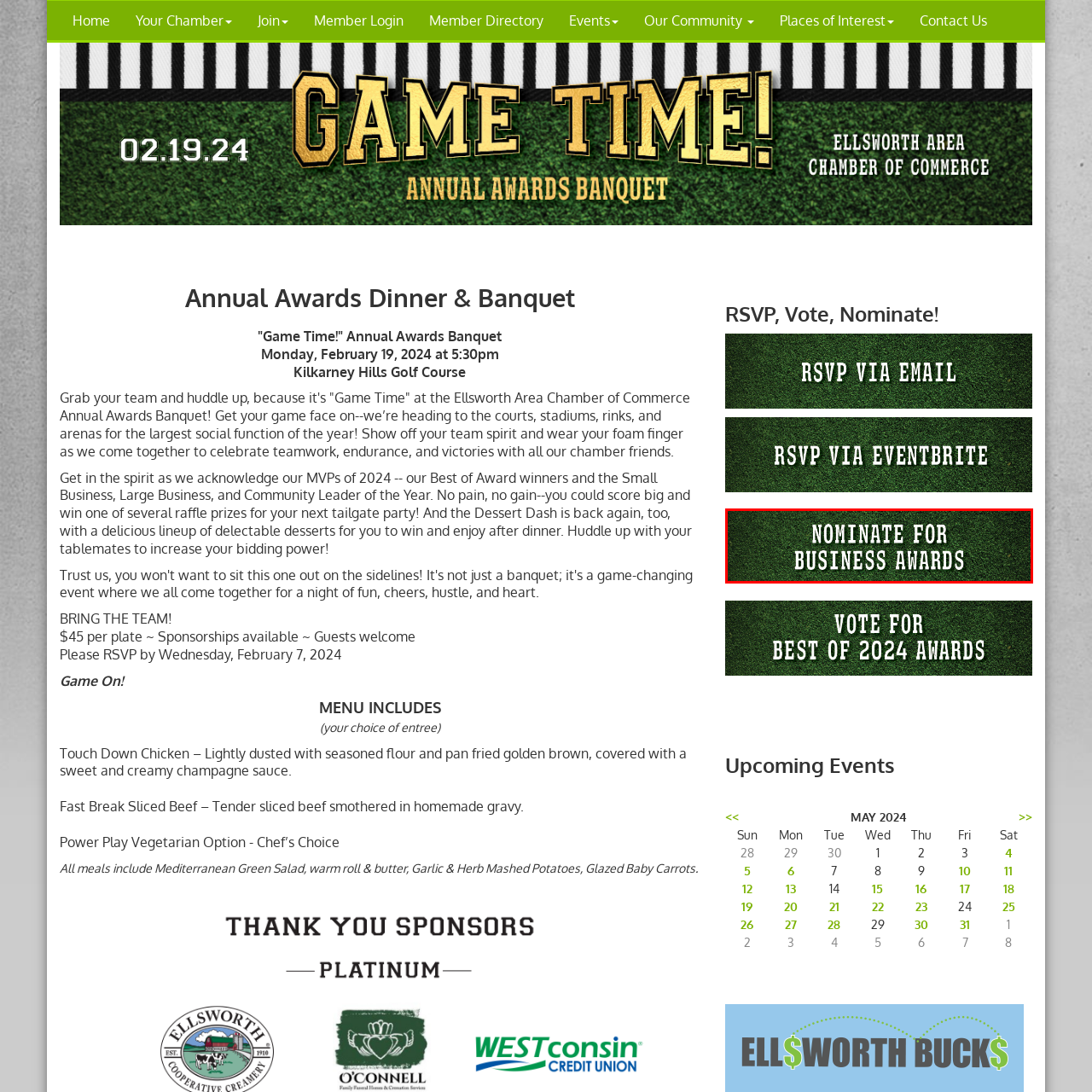Direct your attention to the section marked by the red bounding box and construct a detailed answer to the following question based on the image: What is the event being promoted in the image?

The caption suggests that the image is part of promotional materials for the Ellsworth Area Chamber of Commerce Annual Awards Banquet, which is the event being promoted.